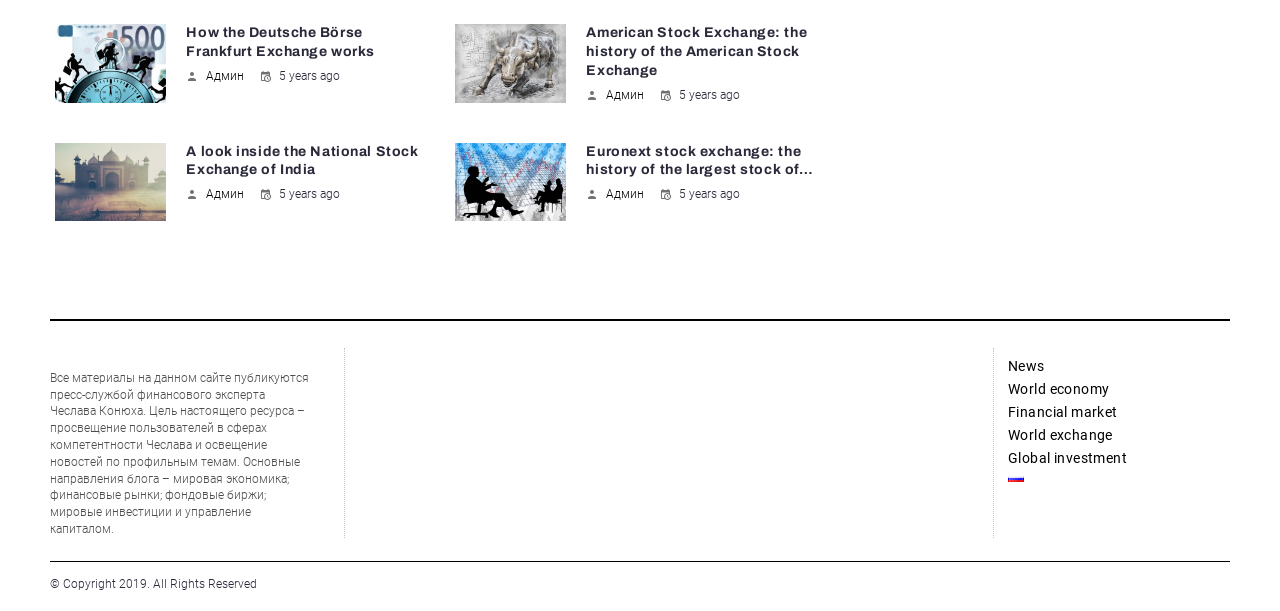Respond to the following question using a concise word or phrase: 
What is the purpose of this website?

Education